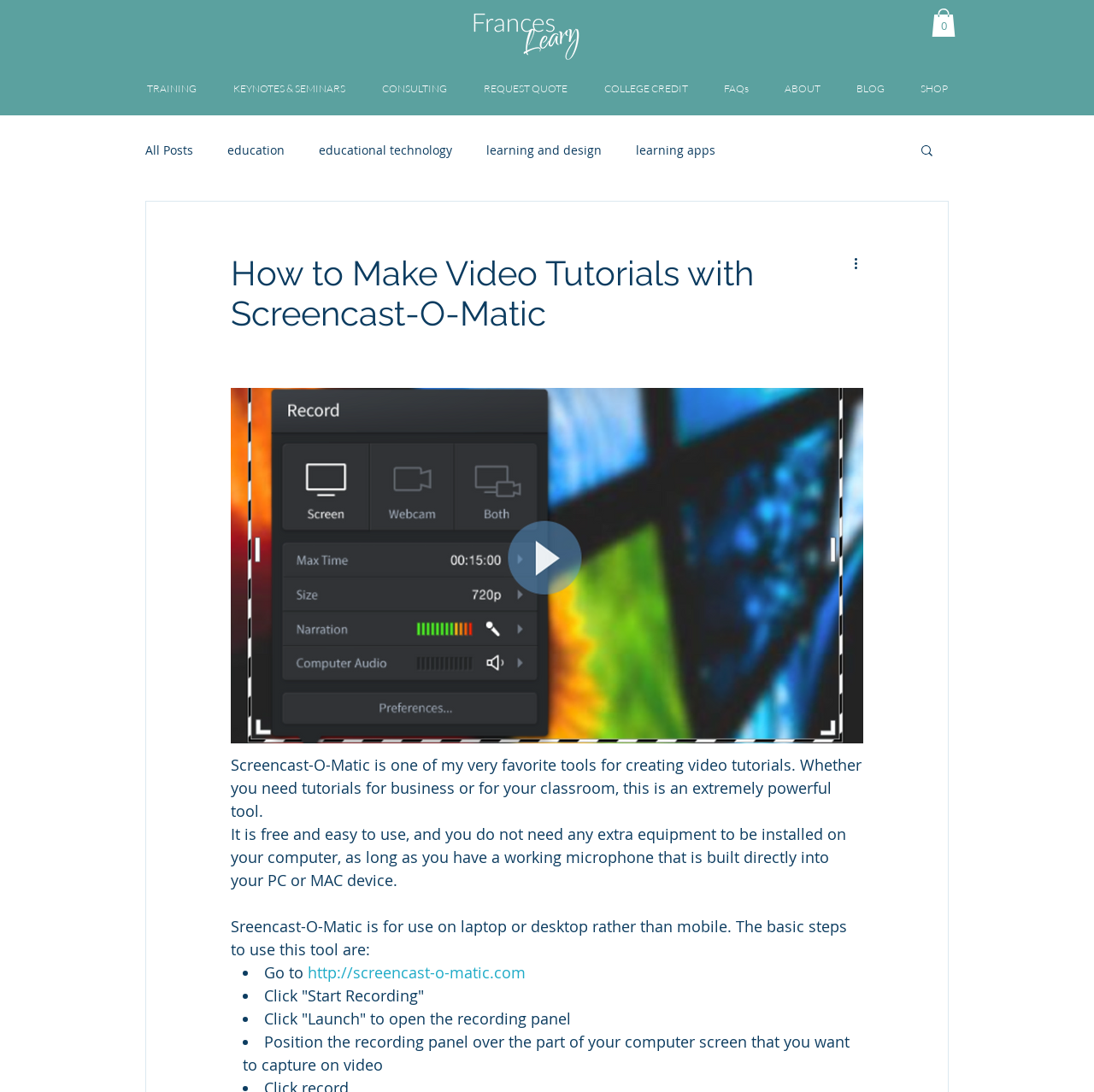Identify the bounding box coordinates necessary to click and complete the given instruction: "Click the 'Cart with 0 items' button".

[0.852, 0.008, 0.873, 0.034]